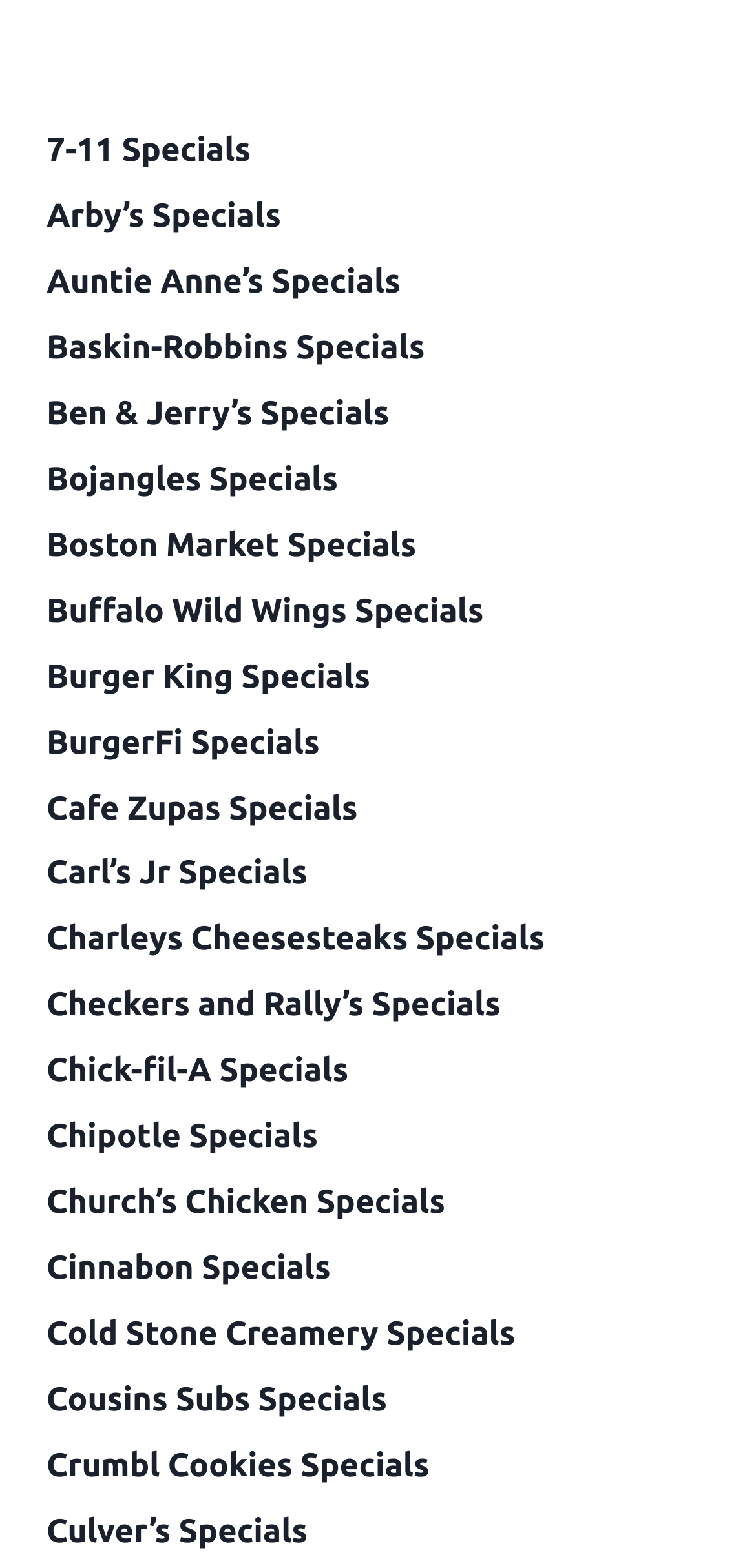Identify the bounding box coordinates for the region to click in order to carry out this instruction: "View 7-11 Specials". Provide the coordinates using four float numbers between 0 and 1, formatted as [left, top, right, bottom].

[0.062, 0.076, 0.938, 0.118]